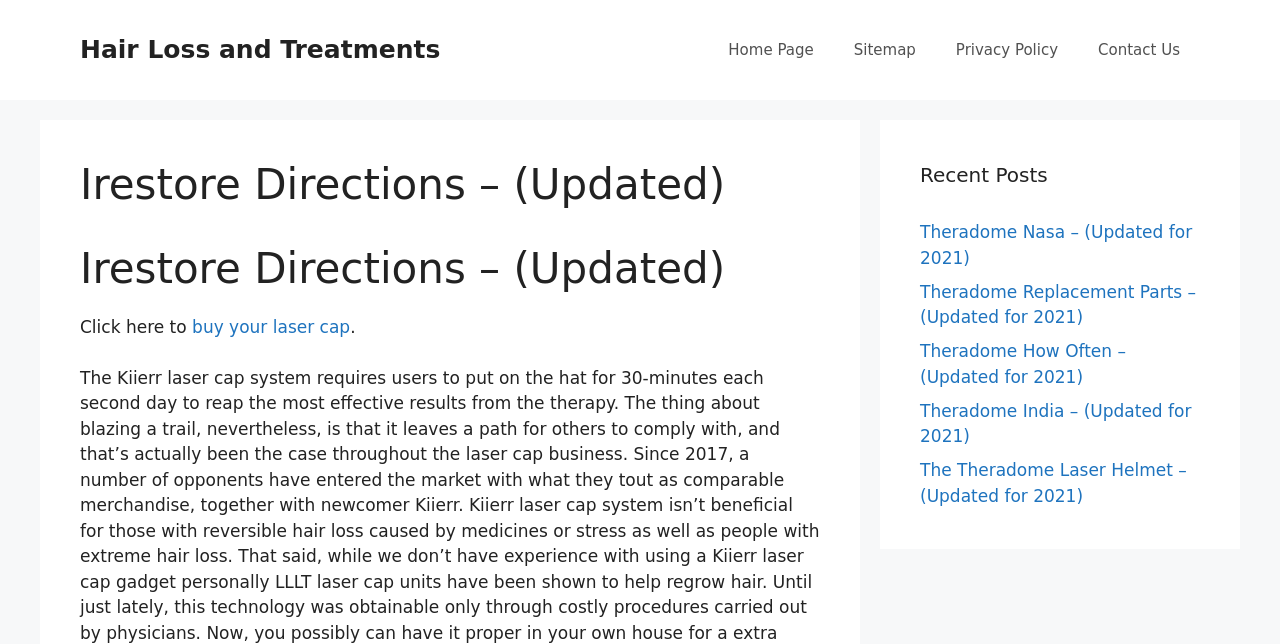Find the bounding box coordinates of the element you need to click on to perform this action: 'Read the privacy policy'. The coordinates should be represented by four float values between 0 and 1, in the format [left, top, right, bottom].

[0.731, 0.031, 0.842, 0.124]